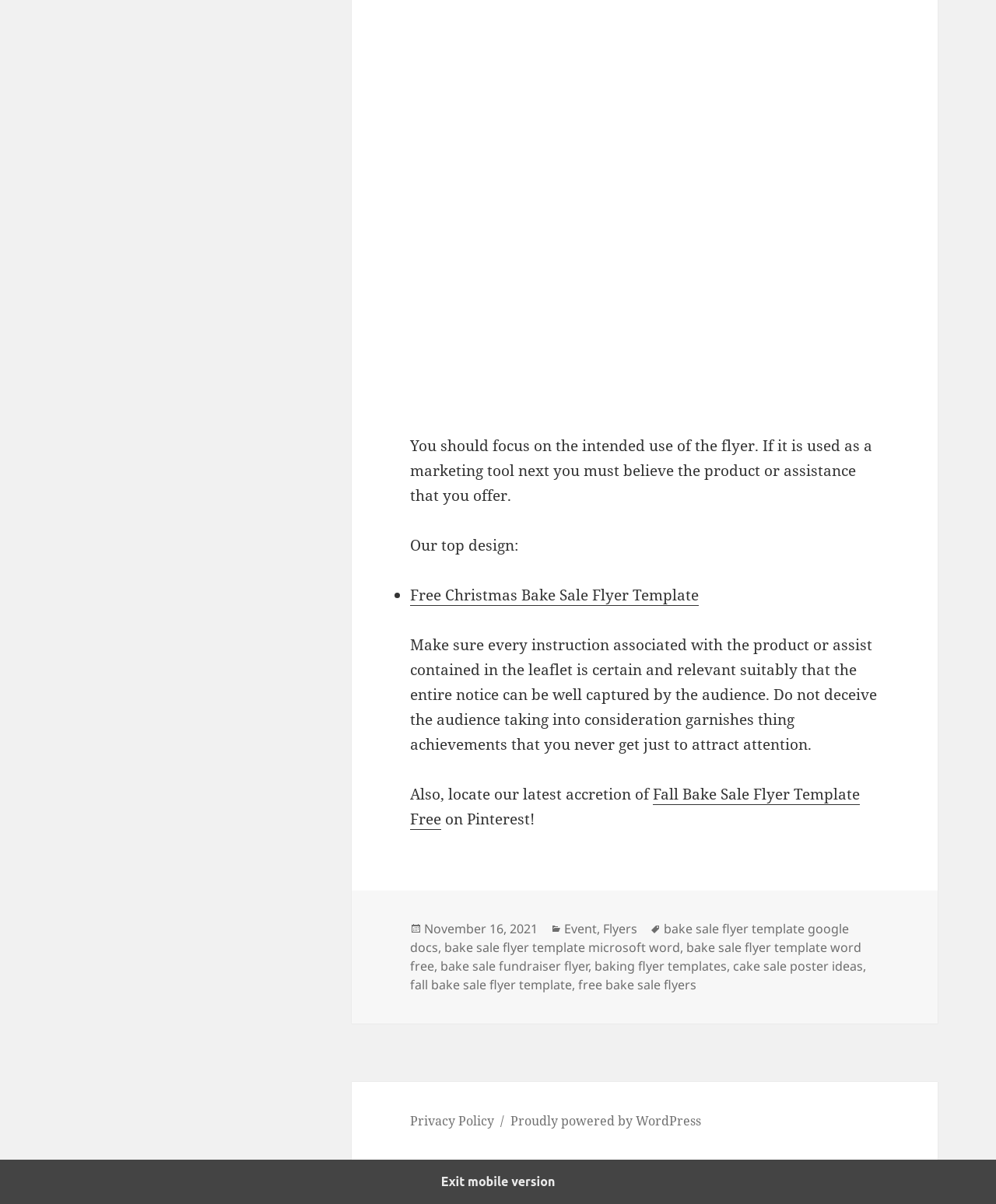Locate the bounding box coordinates of the clickable region necessary to complete the following instruction: "Visit the 'Fall Bake Sale Flyer Template Free' page". Provide the coordinates in the format of four float numbers between 0 and 1, i.e., [left, top, right, bottom].

[0.412, 0.651, 0.863, 0.689]